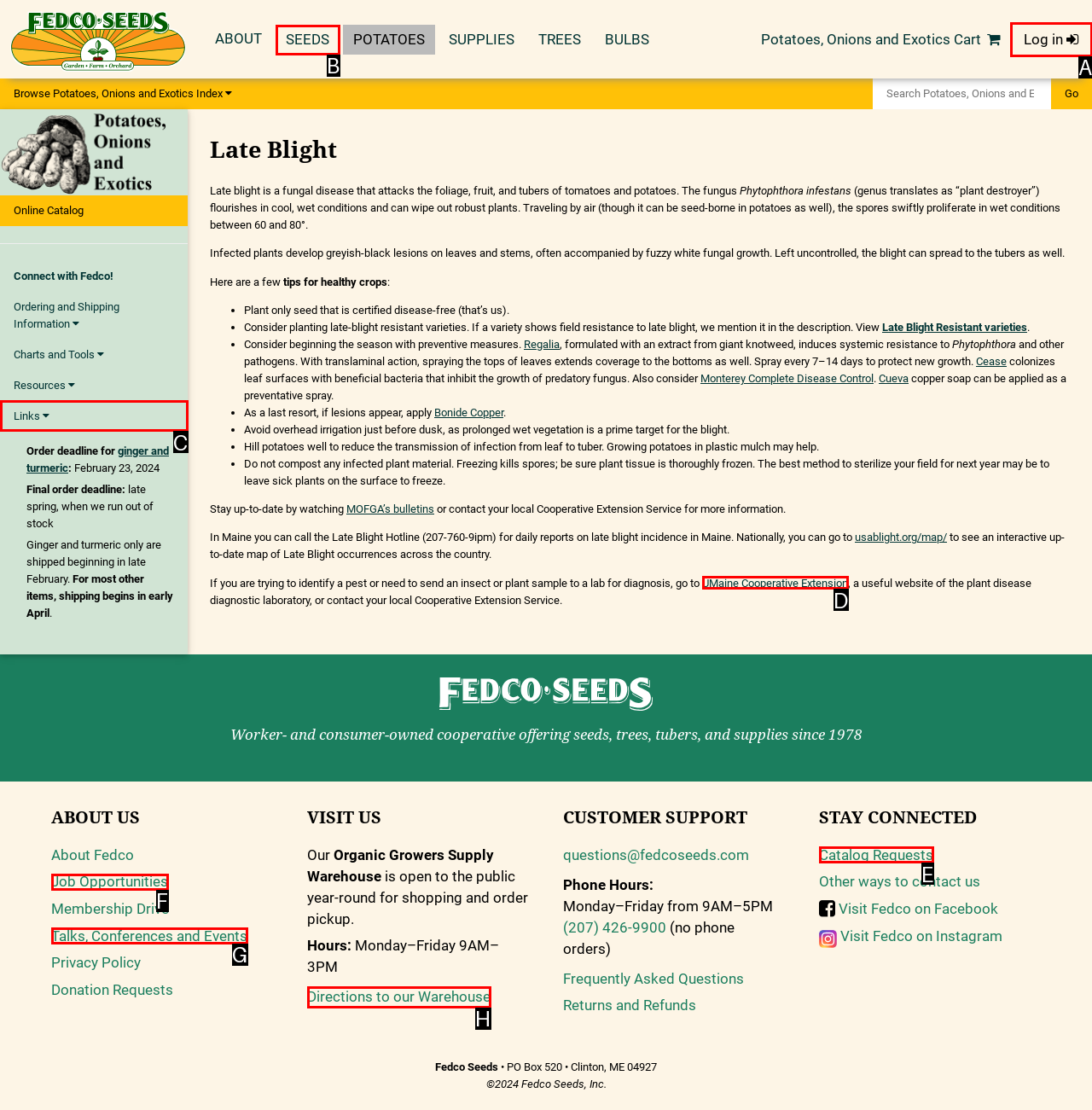Determine which HTML element to click to execute the following task: Log in Answer with the letter of the selected option.

A